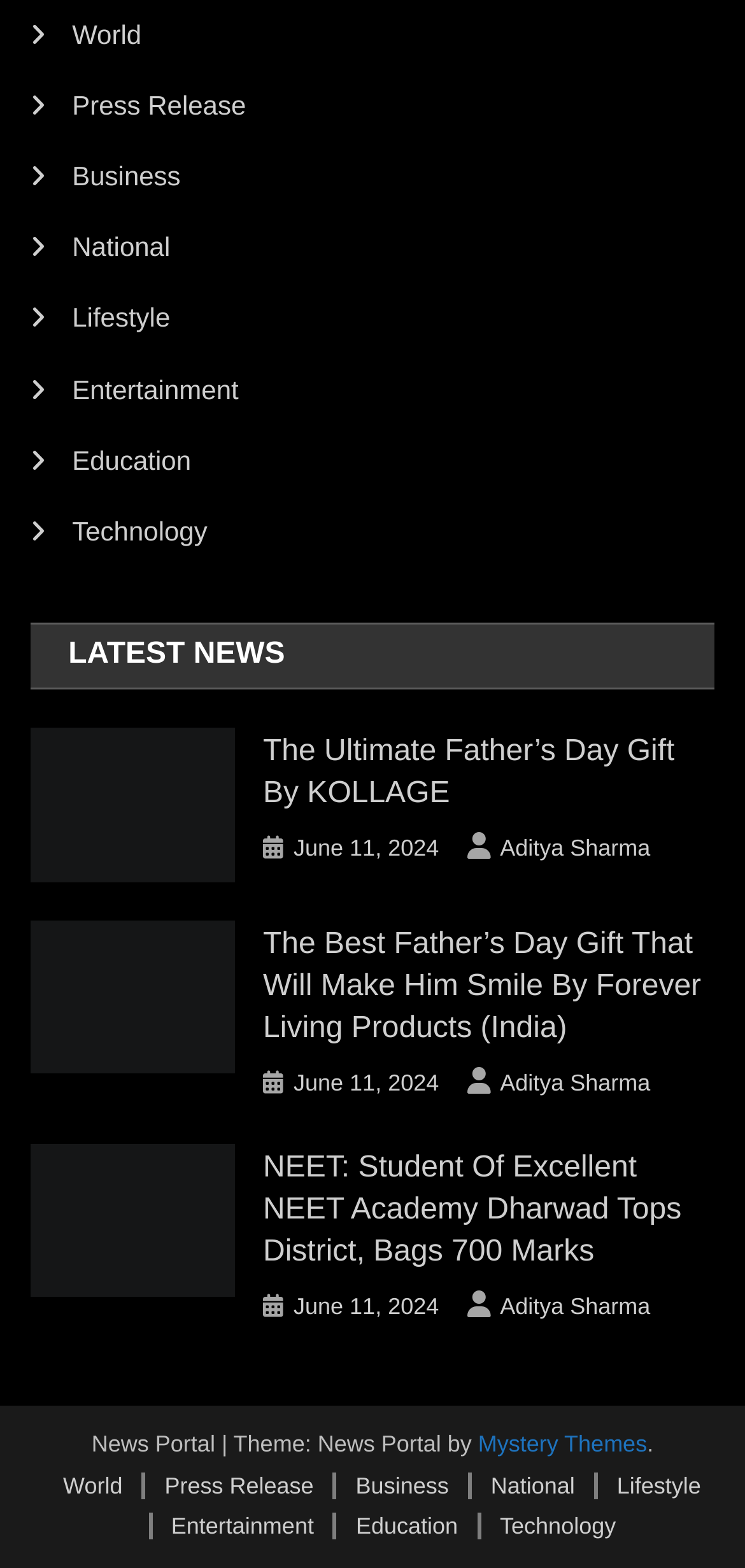Can you identify the bounding box coordinates of the clickable region needed to carry out this instruction: 'Click the 'Jan-Pro' logo'? The coordinates should be four float numbers within the range of 0 to 1, stated as [left, top, right, bottom].

None